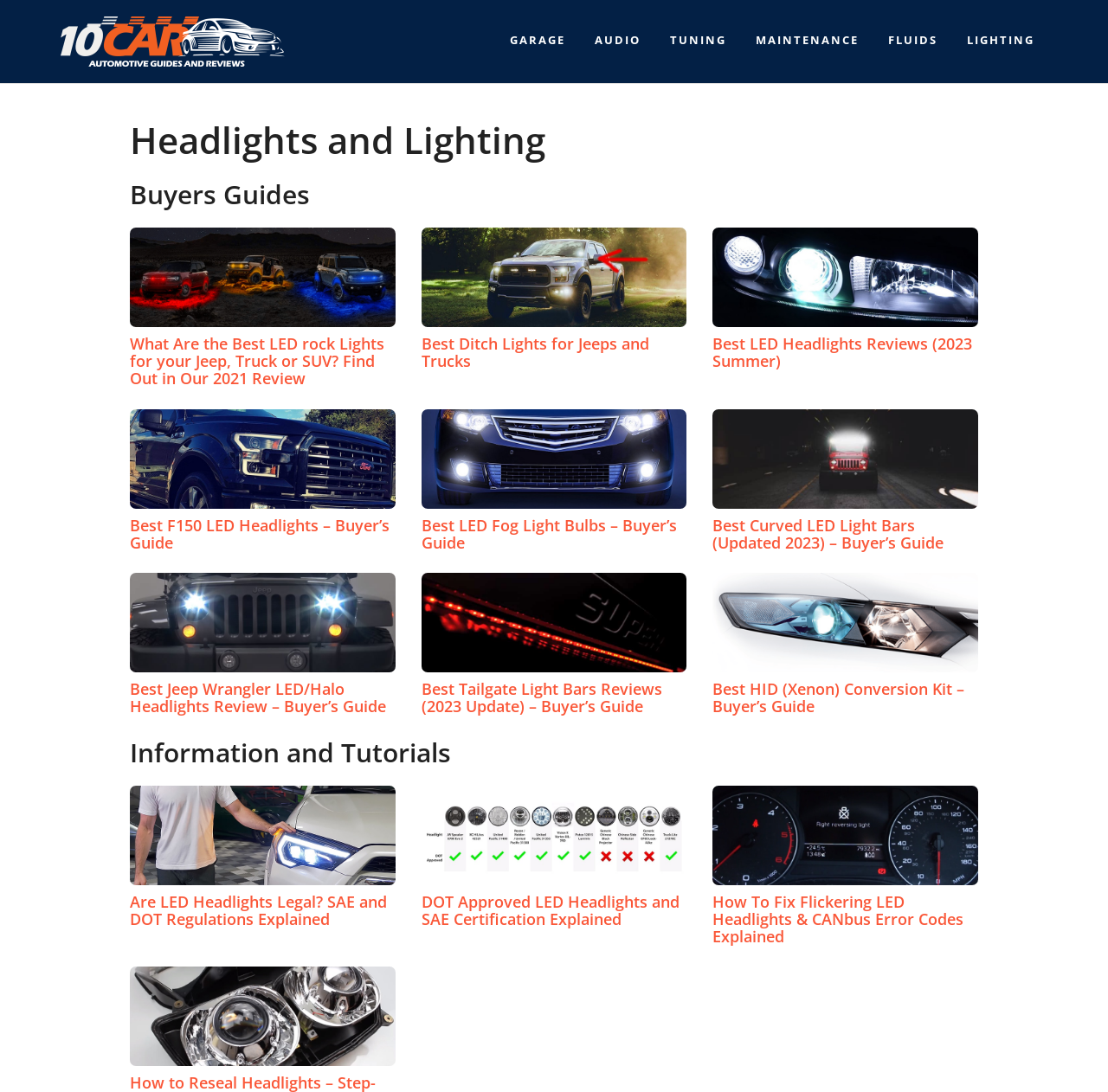Using the provided element description, identify the bounding box coordinates as (top-left x, top-left y, bottom-right x, bottom-right y). Ensure all values are between 0 and 1. Description: Lighting

[0.861, 0.008, 0.945, 0.066]